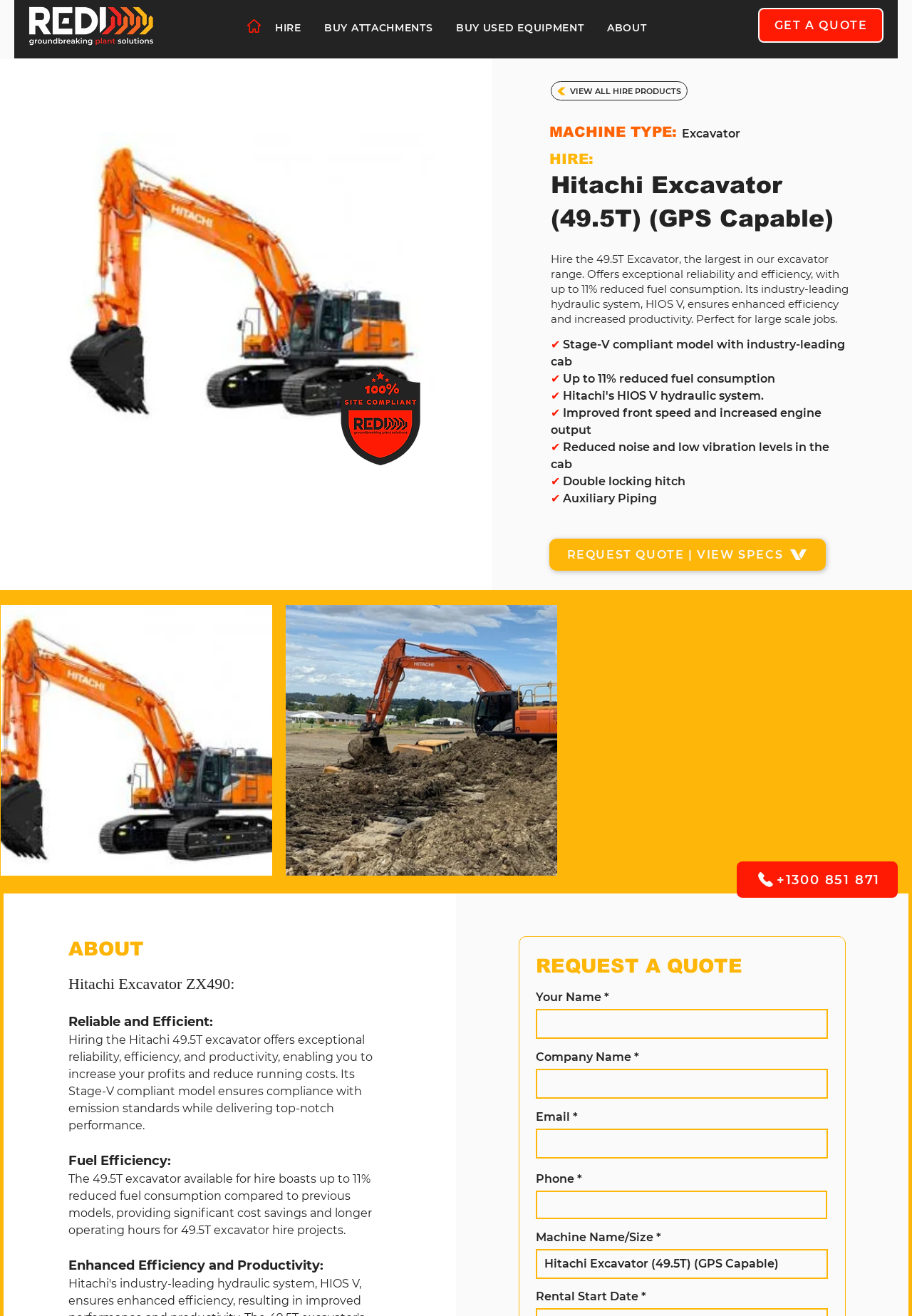Based on the element description "GET A QUOTE", predict the bounding box coordinates of the UI element.

[0.831, 0.006, 0.969, 0.032]